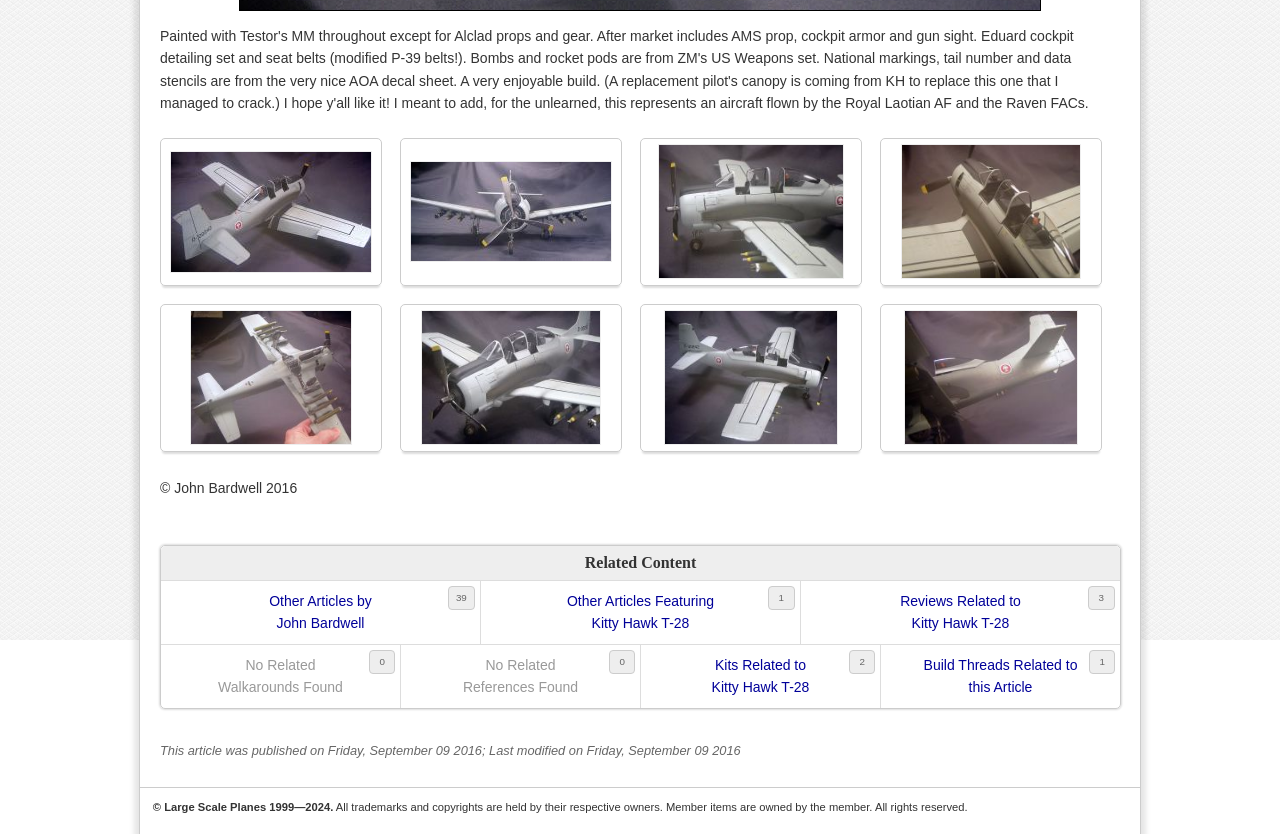Provide the bounding box for the UI element matching this description: "Other Articles FeaturingKitty Hawk T-28".

[0.377, 0.698, 0.624, 0.771]